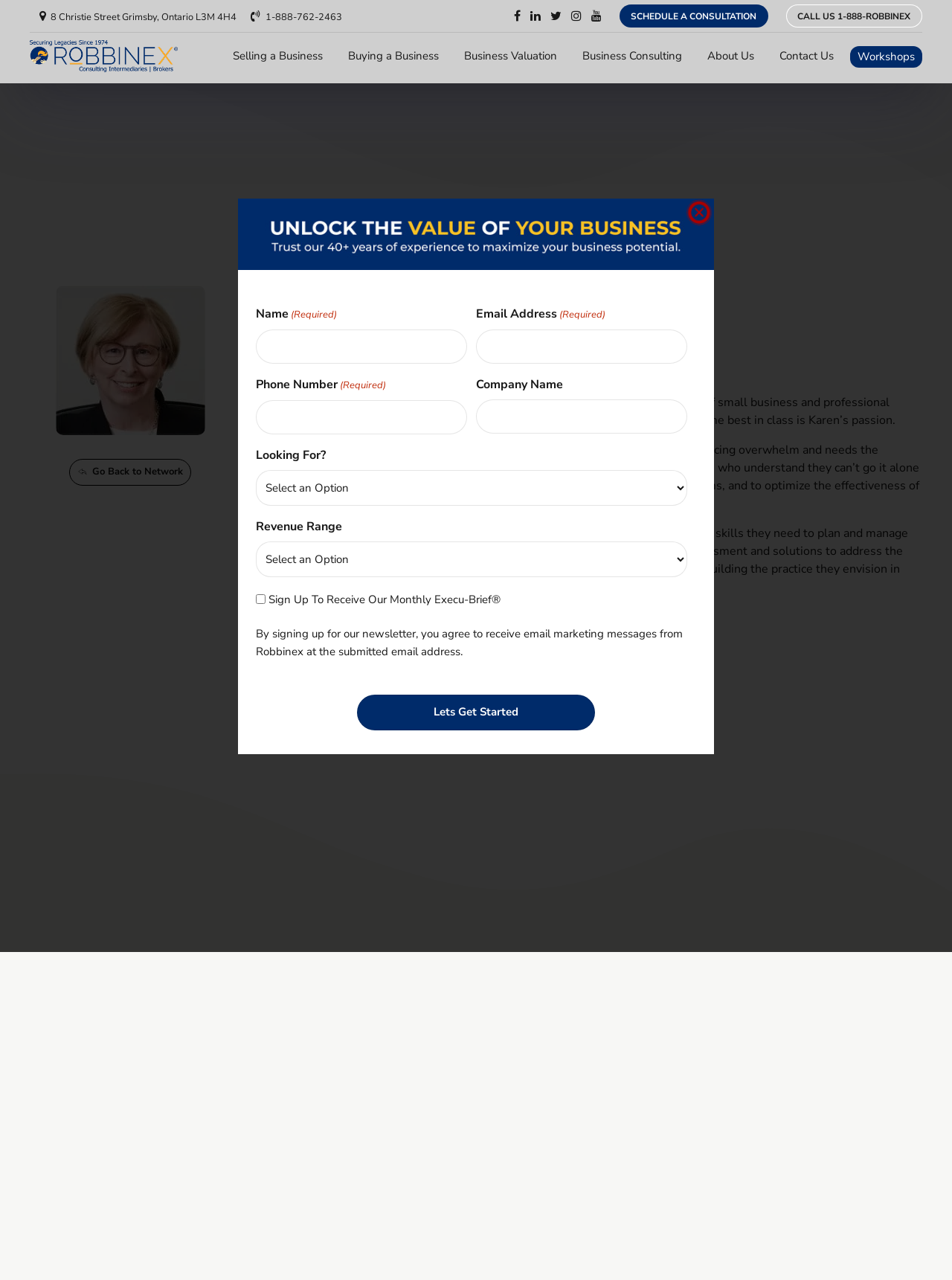Respond with a single word or short phrase to the following question: 
What is Karen Creighton's profession?

Strategic Business Coach